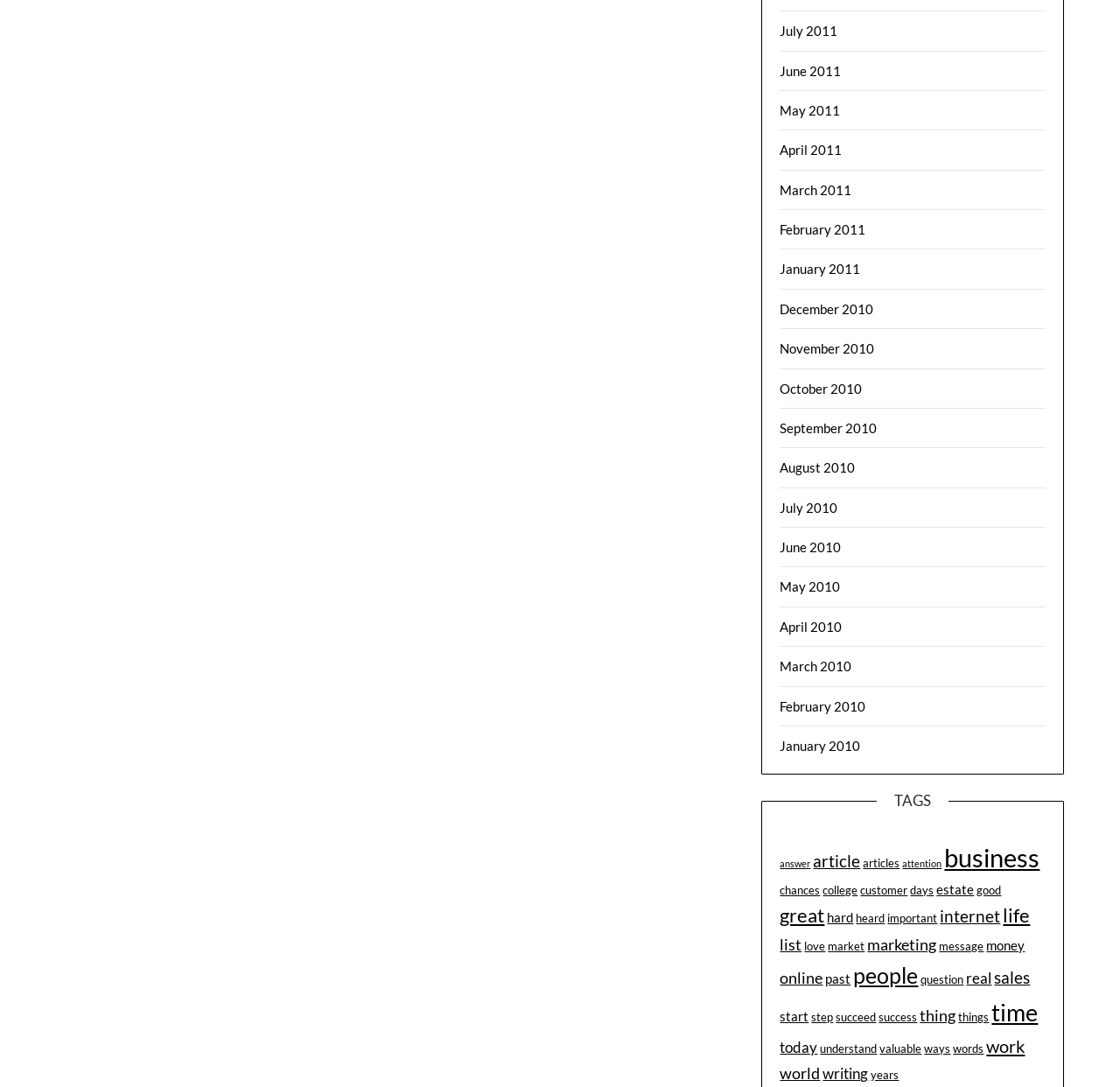Provide a short answer using a single word or phrase for the following question: 
What is the last month mentioned on the webpage?

July 2011